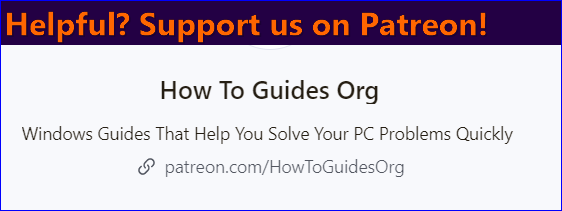Give a short answer using one word or phrase for the question:
Where can users support 'How To Guides Org'?

Patreon